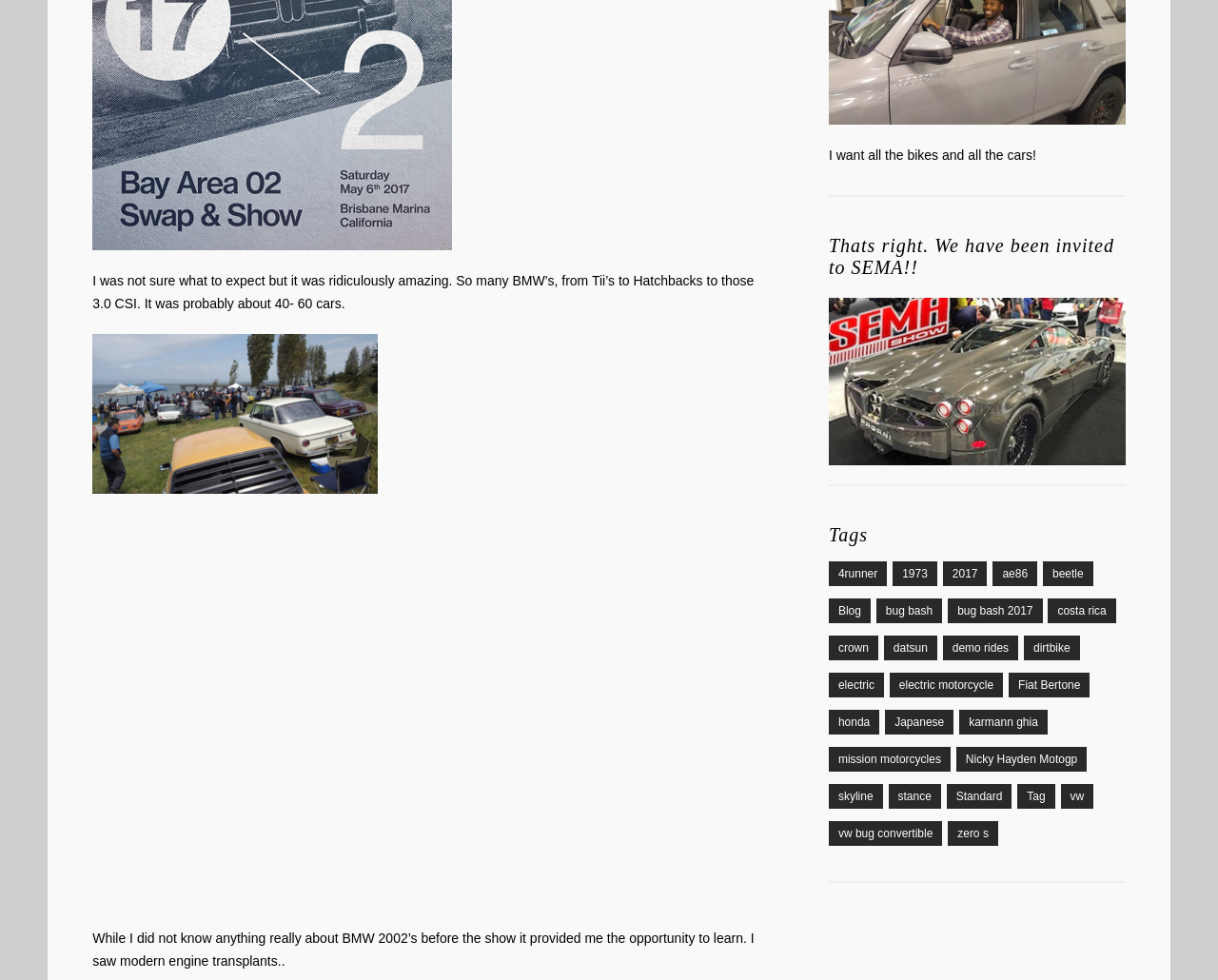Determine the bounding box coordinates of the region to click in order to accomplish the following instruction: "Check the 'stance' tag". Provide the coordinates as four float numbers between 0 and 1, specifically [left, top, right, bottom].

[0.729, 0.8, 0.773, 0.825]